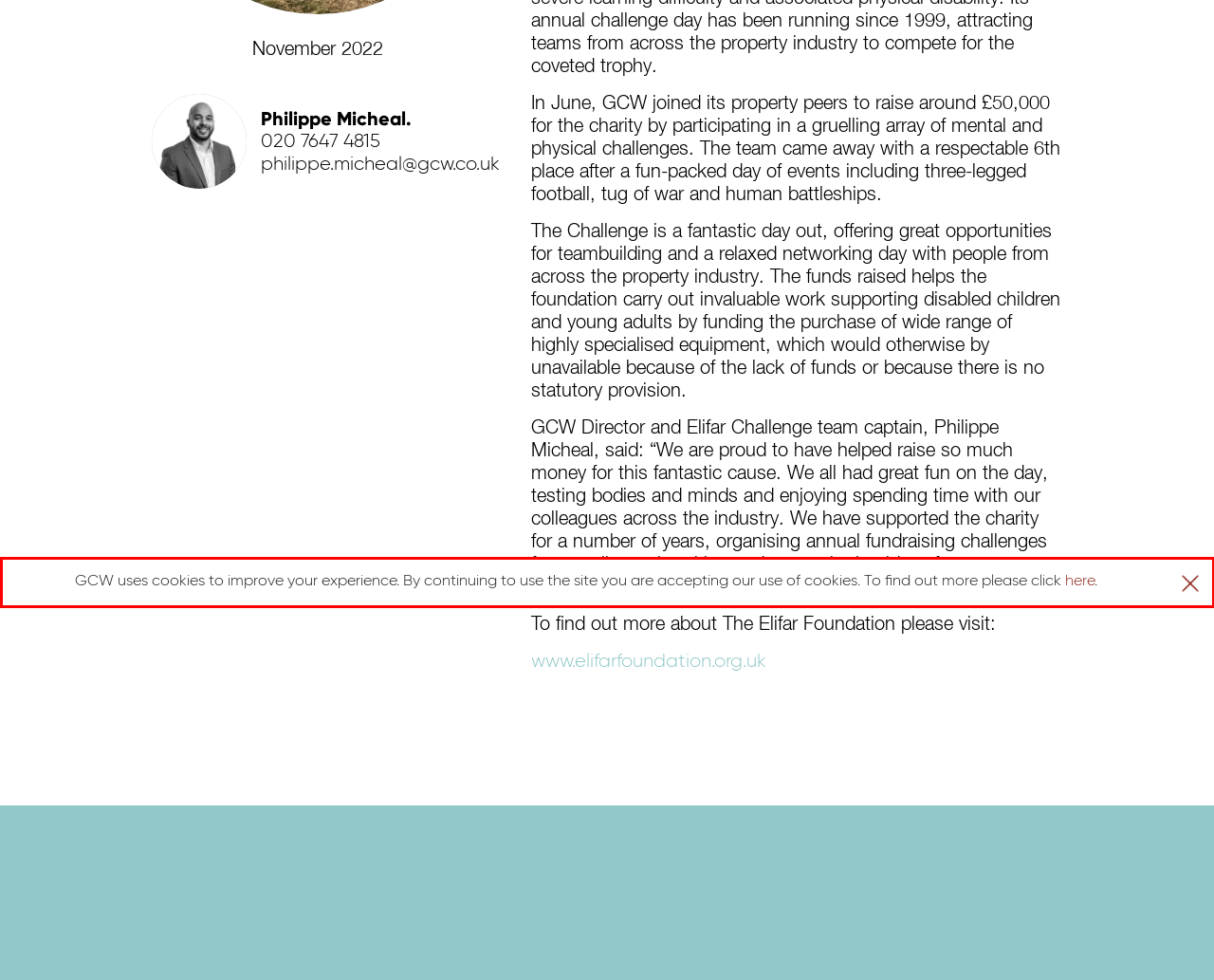You have a screenshot of a webpage where a UI element is enclosed in a red rectangle. Perform OCR to capture the text inside this red rectangle.

GCW uses cookies to improve your experience. By continuing to use the site you are accepting our use of cookies. To find out more please click here.